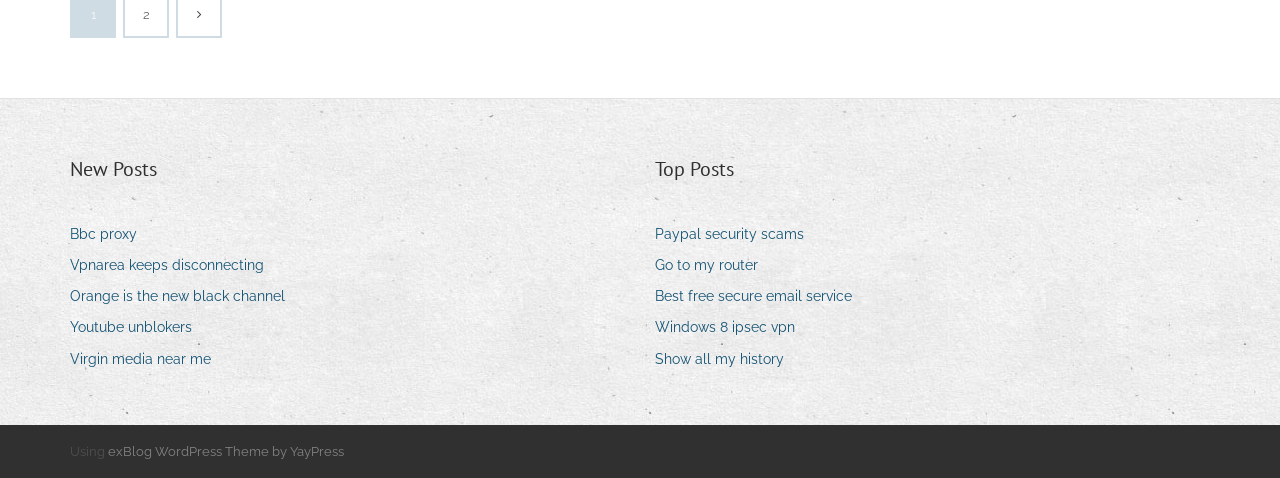Please find the bounding box for the UI element described by: "Vpnarea keeps disconnecting".

[0.055, 0.527, 0.218, 0.584]